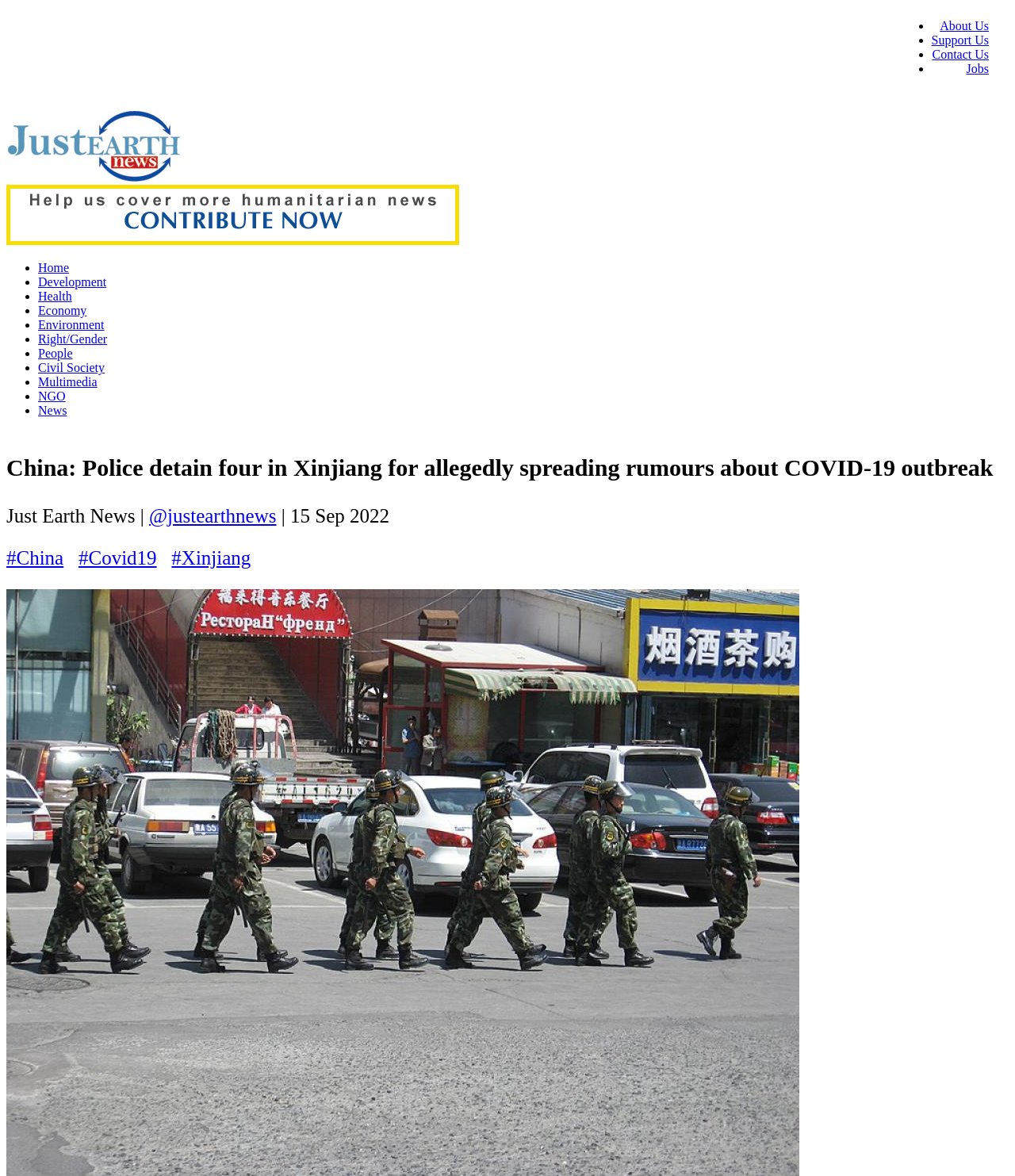What organization is mentioned in the logo?
Please give a well-detailed answer to the question.

The question asks about the organization mentioned in the logo, and the answer can be found in the image element with the text 'Just Earth News'. This image element is likely a logo, and the text 'Just Earth News' is the name of the organization.